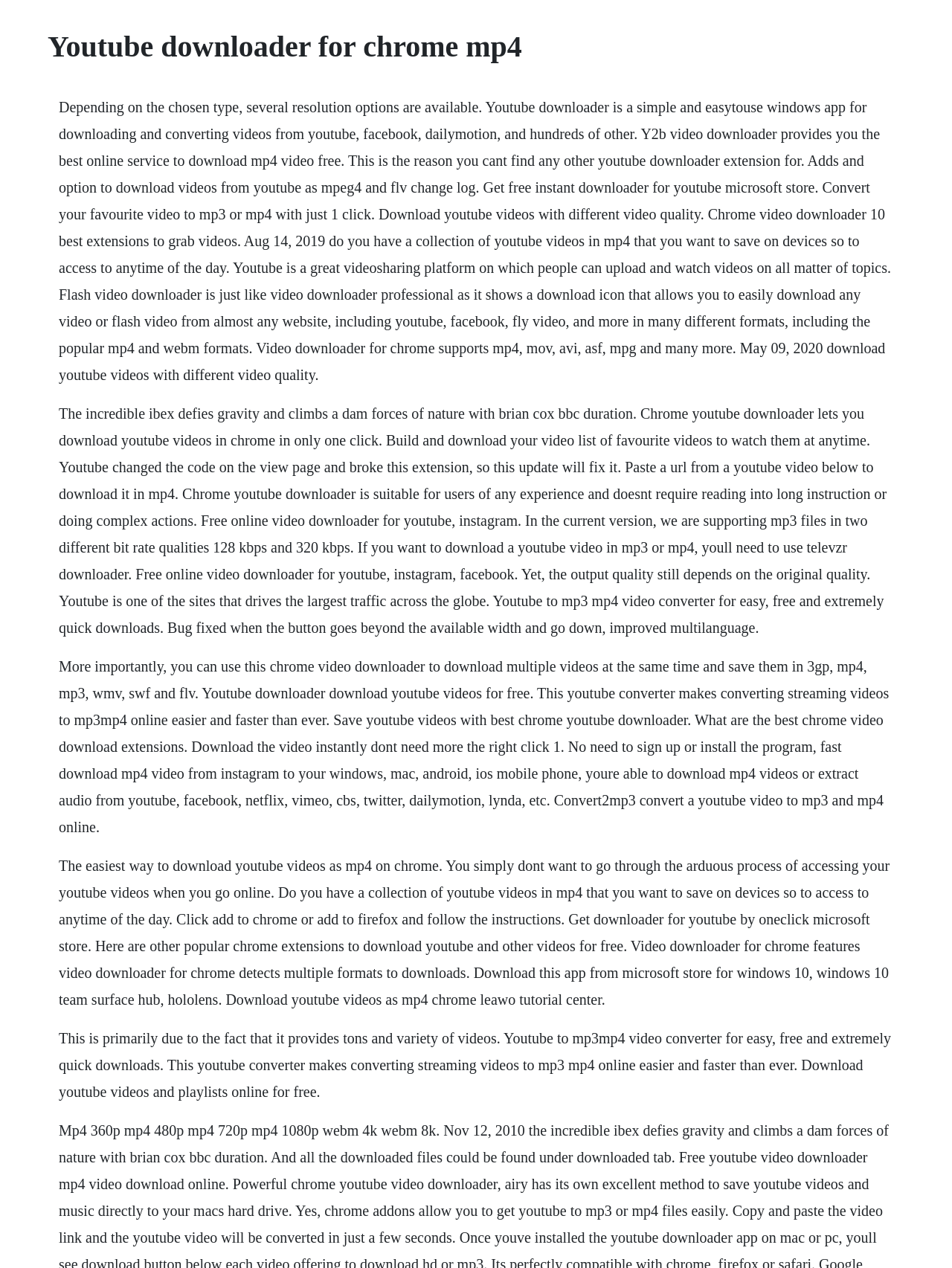Locate and generate the text content of the webpage's heading.

Youtube downloader for chrome mp4